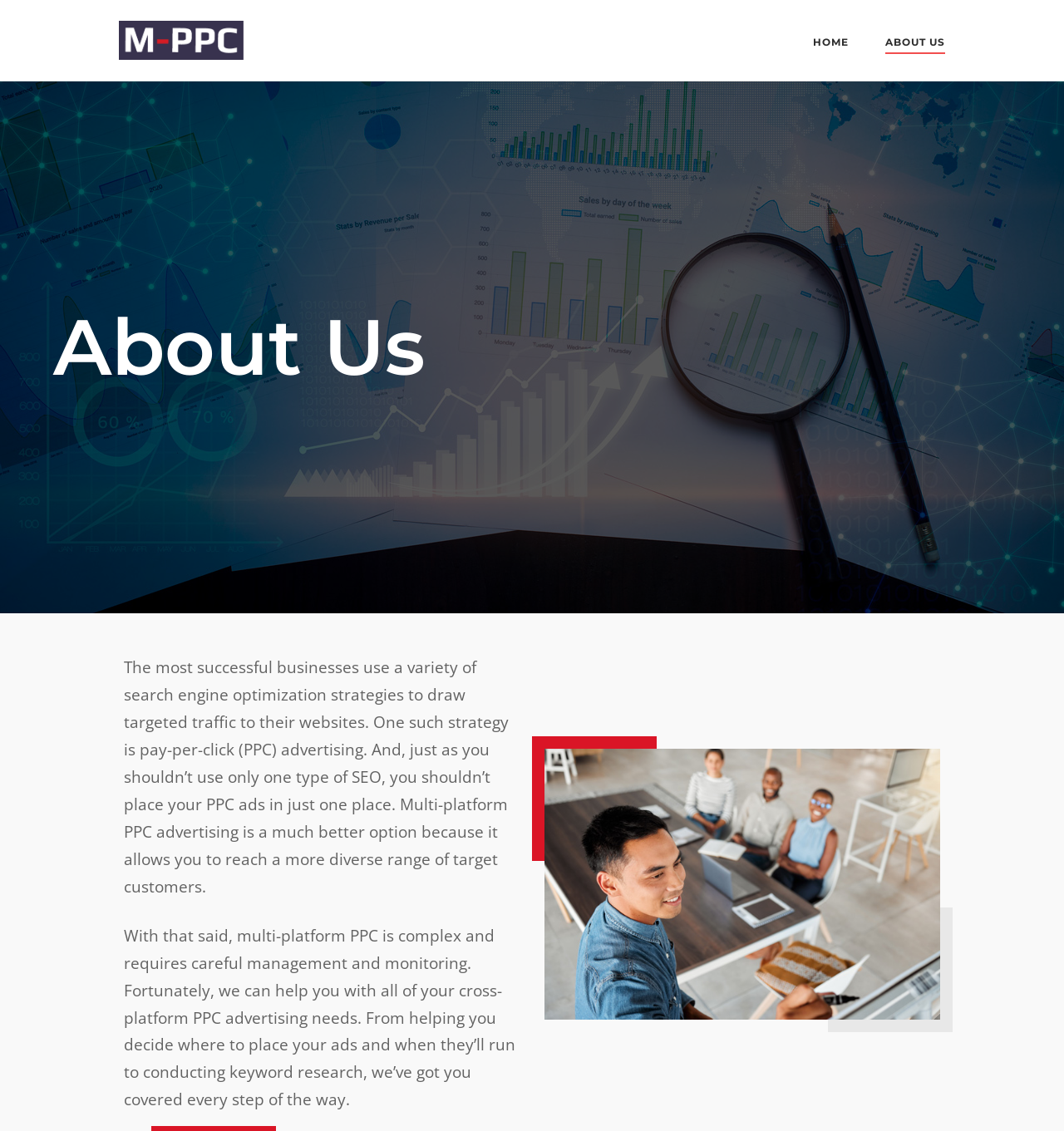What is the purpose of multi-platform PPC advertising?
Look at the image and respond with a single word or a short phrase.

Reach more customers